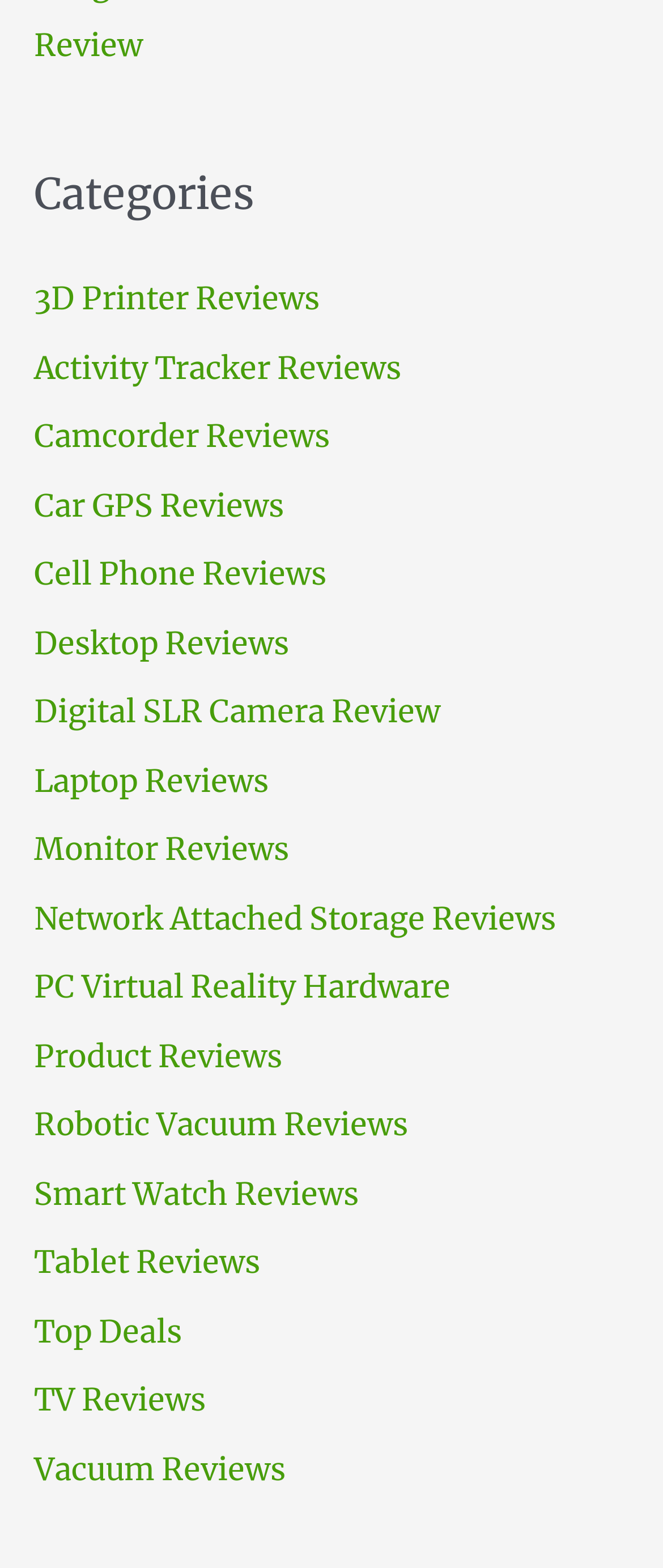Could you please study the image and provide a detailed answer to the question:
How many characters are in the longest category name?

I examined the links under the 'Categories' navigation menu and found that the longest category name is 'Network Attached Storage Reviews', which has 34 characters.